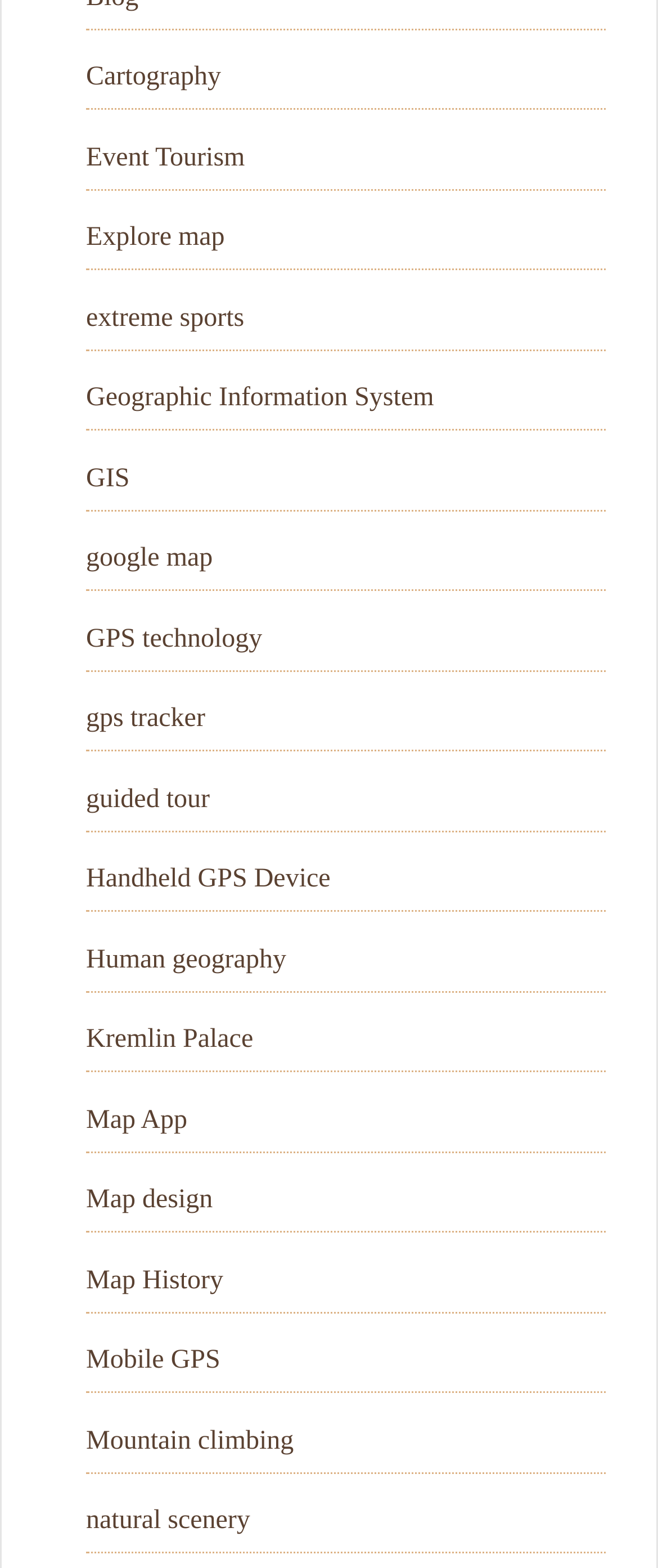Please pinpoint the bounding box coordinates for the region I should click to adhere to this instruction: "Click on Cartography".

[0.131, 0.04, 0.336, 0.058]